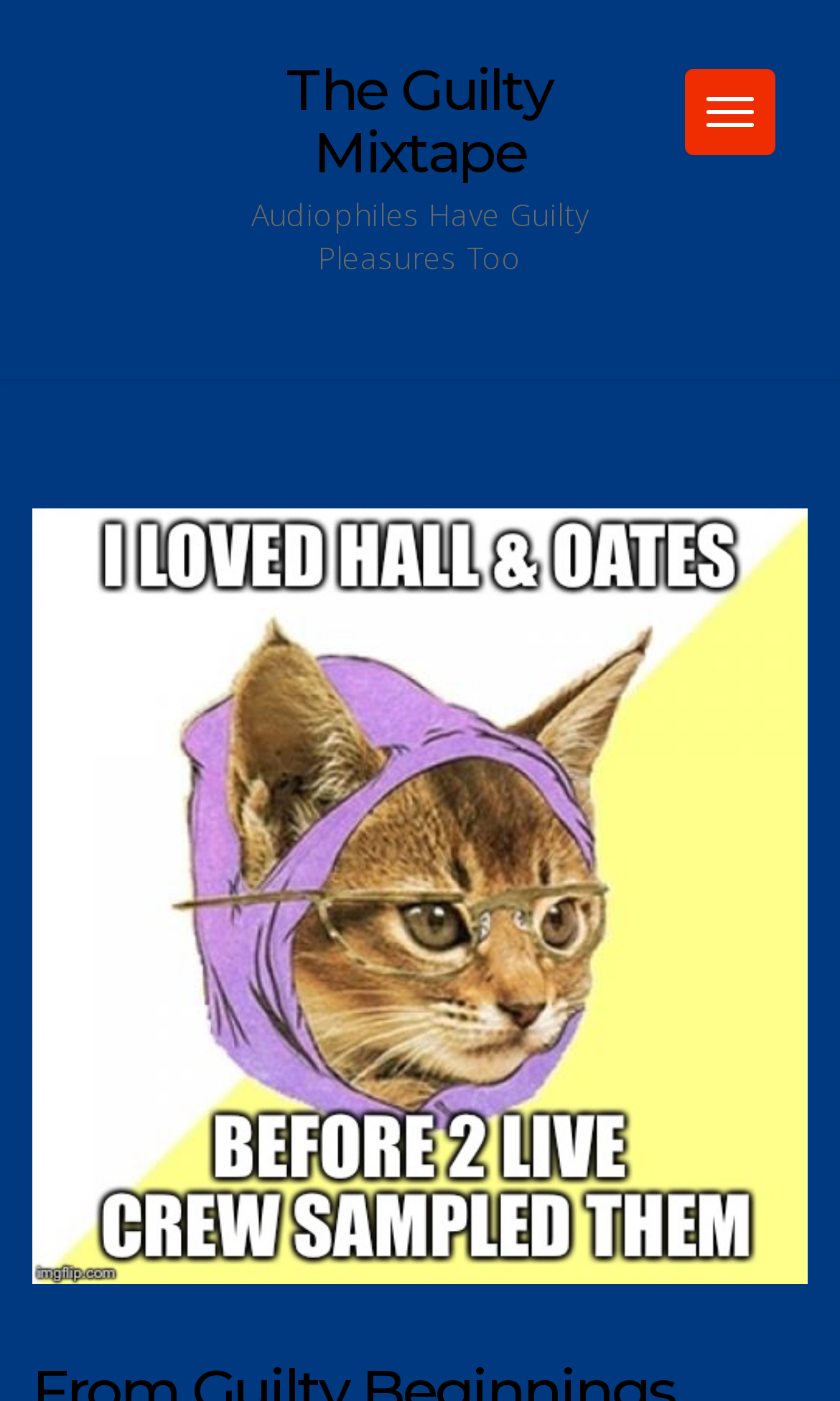Bounding box coordinates are specified in the format (top-left x, top-left y, bottom-right x, bottom-right y). All values are floating point numbers bounded between 0 and 1. Please provide the bounding box coordinate of the region this sentence describes: The Guilty Mixtape

[0.341, 0.04, 0.659, 0.133]